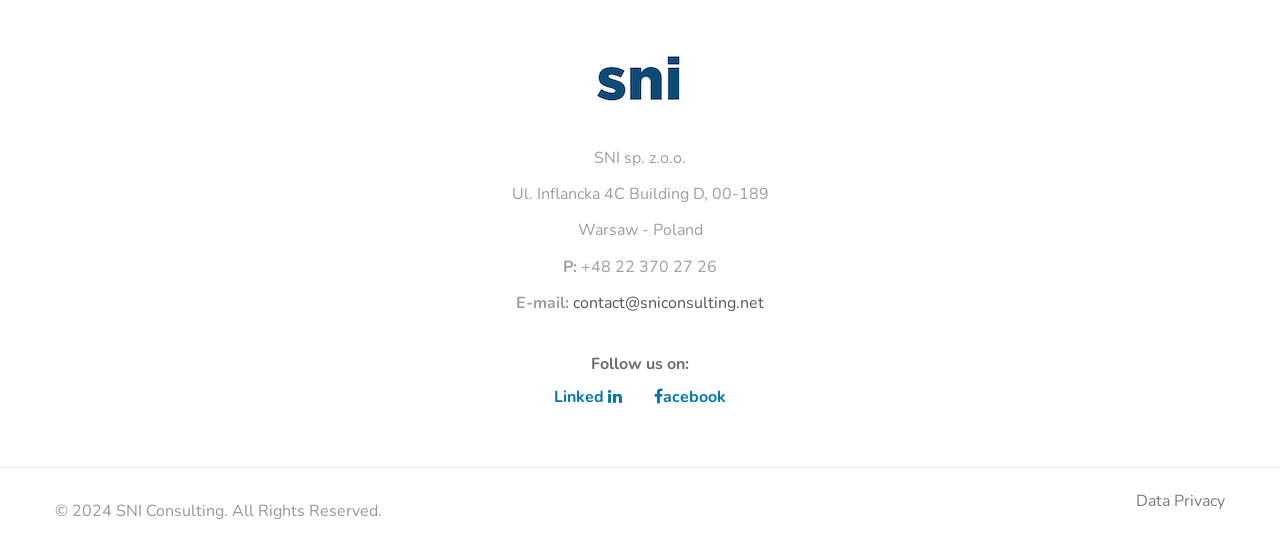Provide a brief response using a word or short phrase to this question:
What social media platform is represented by the '' icon?

LinkedIn